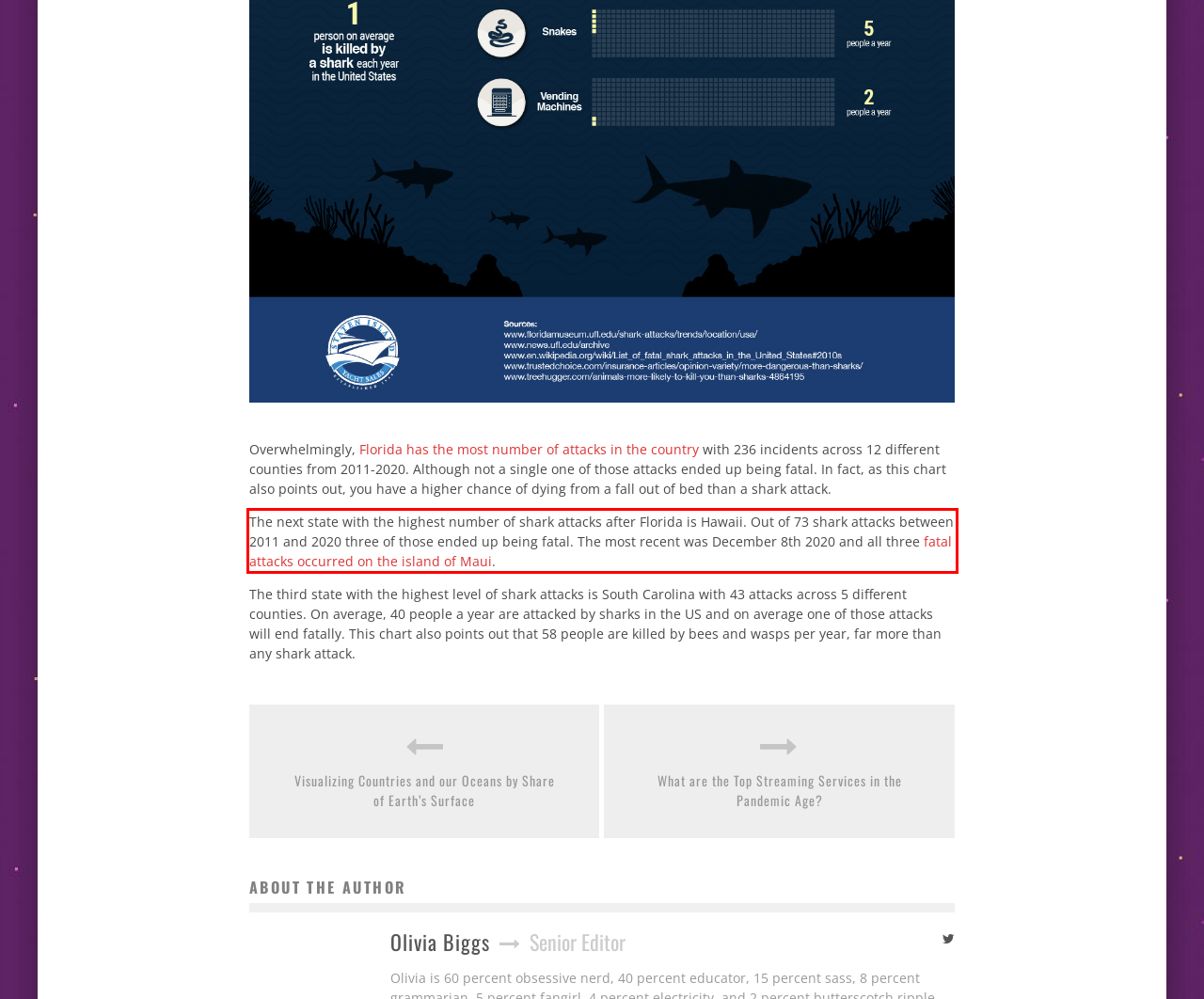You are provided with a webpage screenshot that includes a red rectangle bounding box. Extract the text content from within the bounding box using OCR.

The next state with the highest number of shark attacks after Florida is Hawaii. Out of 73 shark attacks between 2011 and 2020 three of those ended up being fatal. The most recent was December 8th 2020 and all three fatal attacks occurred on the island of Maui.